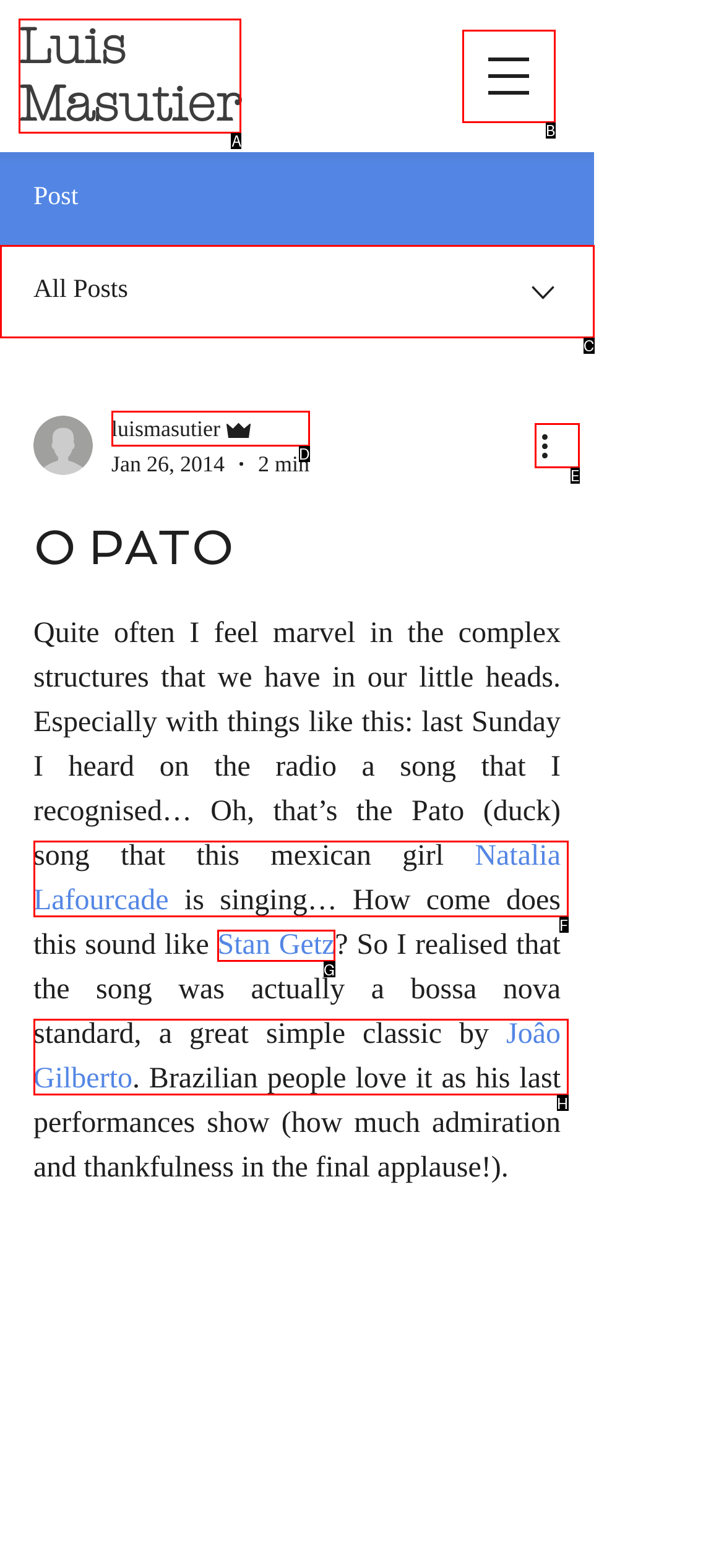Identify which HTML element to click to fulfill the following task: Visit Luis Masutier's page. Provide your response using the letter of the correct choice.

A